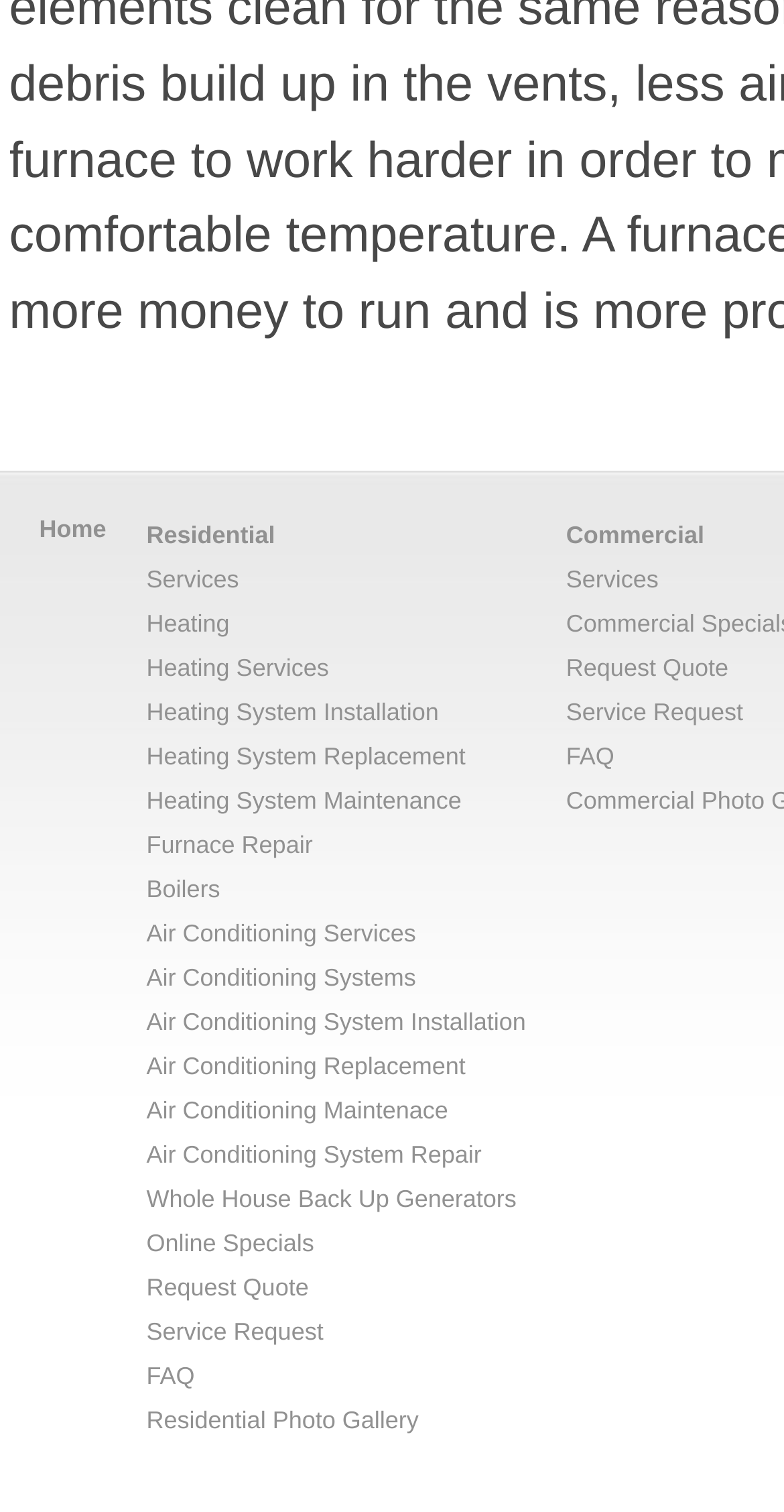Please determine the bounding box coordinates for the element that should be clicked to follow these instructions: "Navigate to Heating Services".

[0.187, 0.403, 0.293, 0.422]